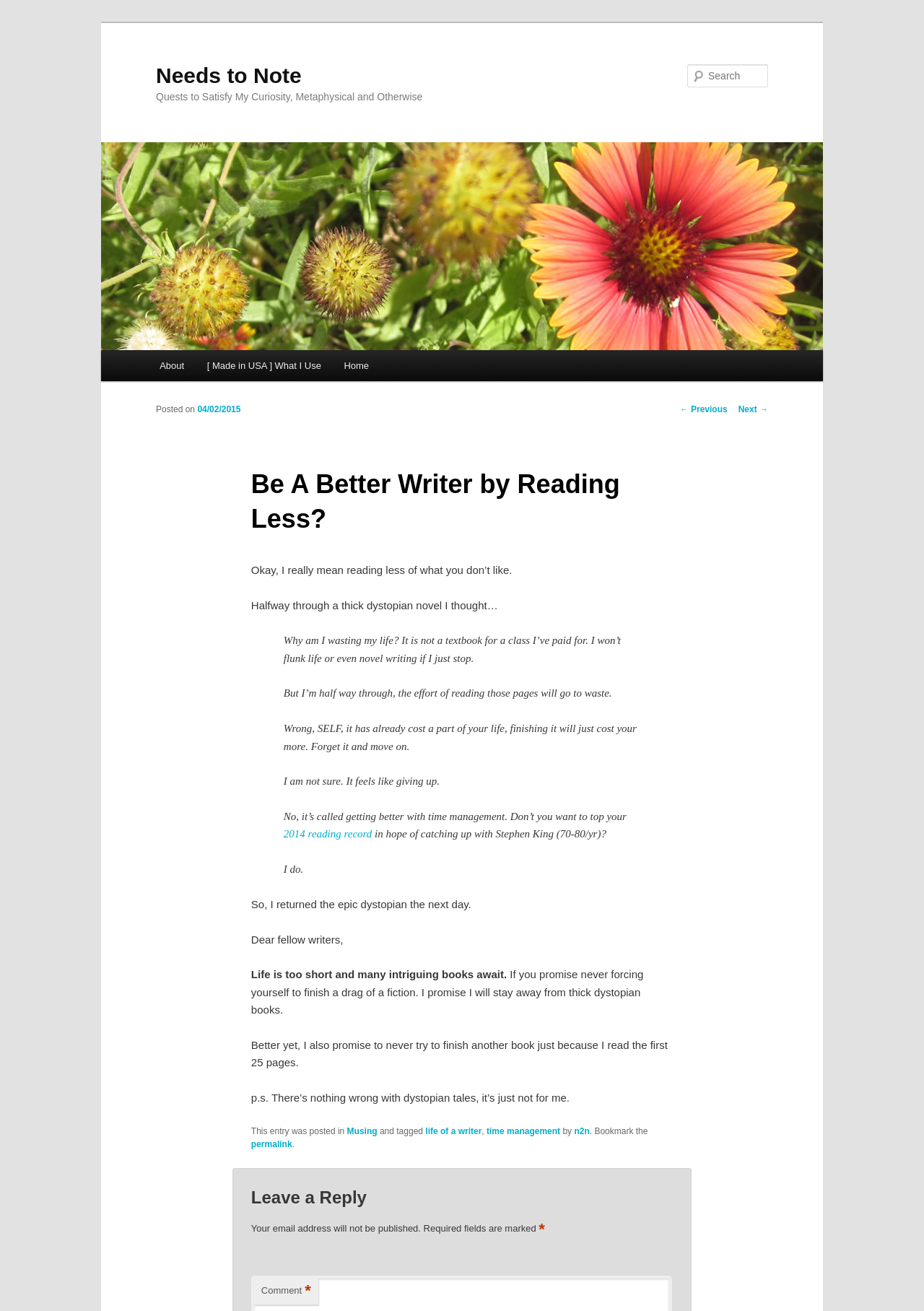What is the author's opinion about dystopian novels?
Identify the answer in the screenshot and reply with a single word or phrase.

Not a fan